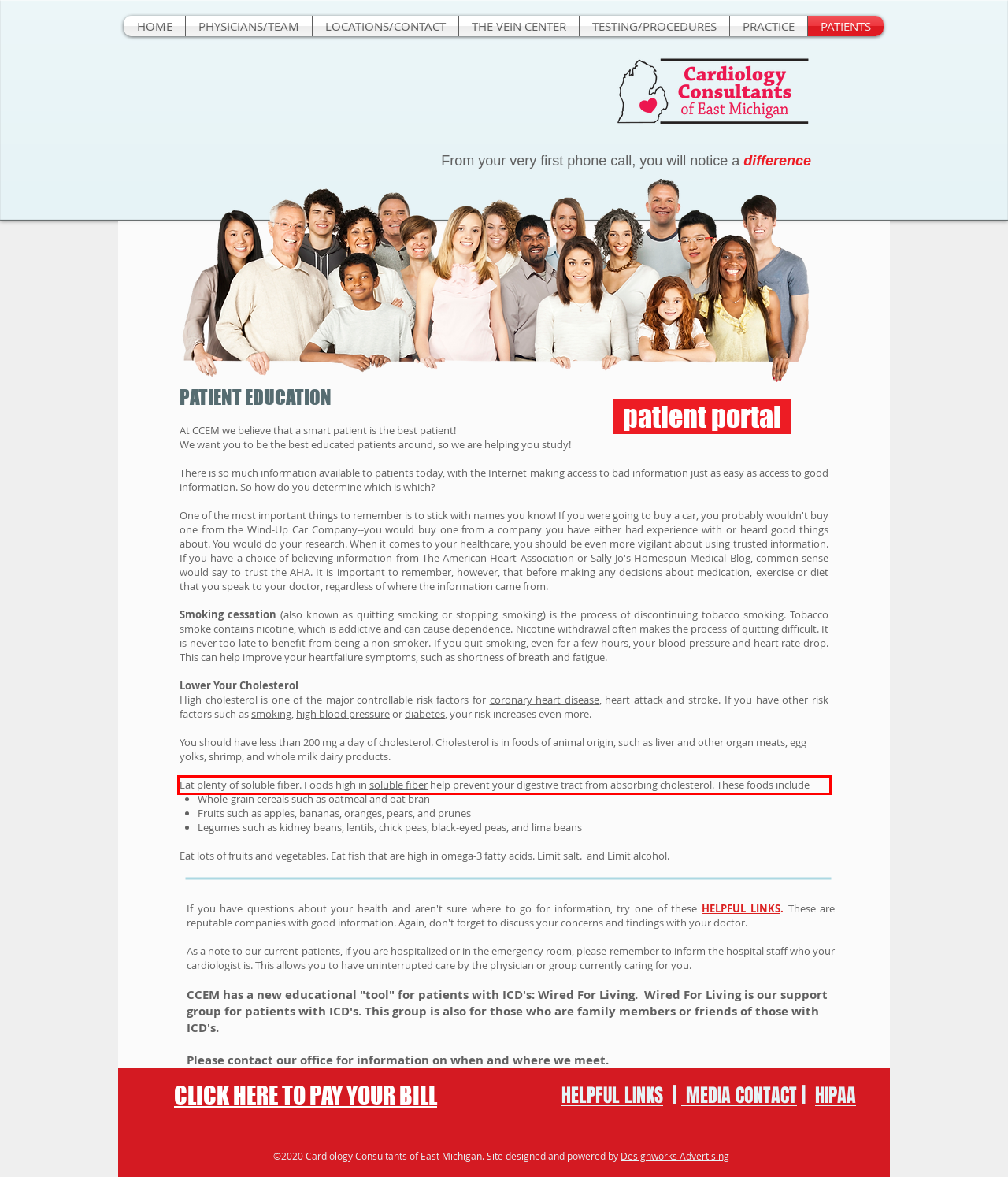Using the provided screenshot of a webpage, recognize and generate the text found within the red rectangle bounding box.

Eat plenty of soluble fiber. Foods high in soluble fiber help prevent your digestive tract from absorbing cholesterol. These foods include